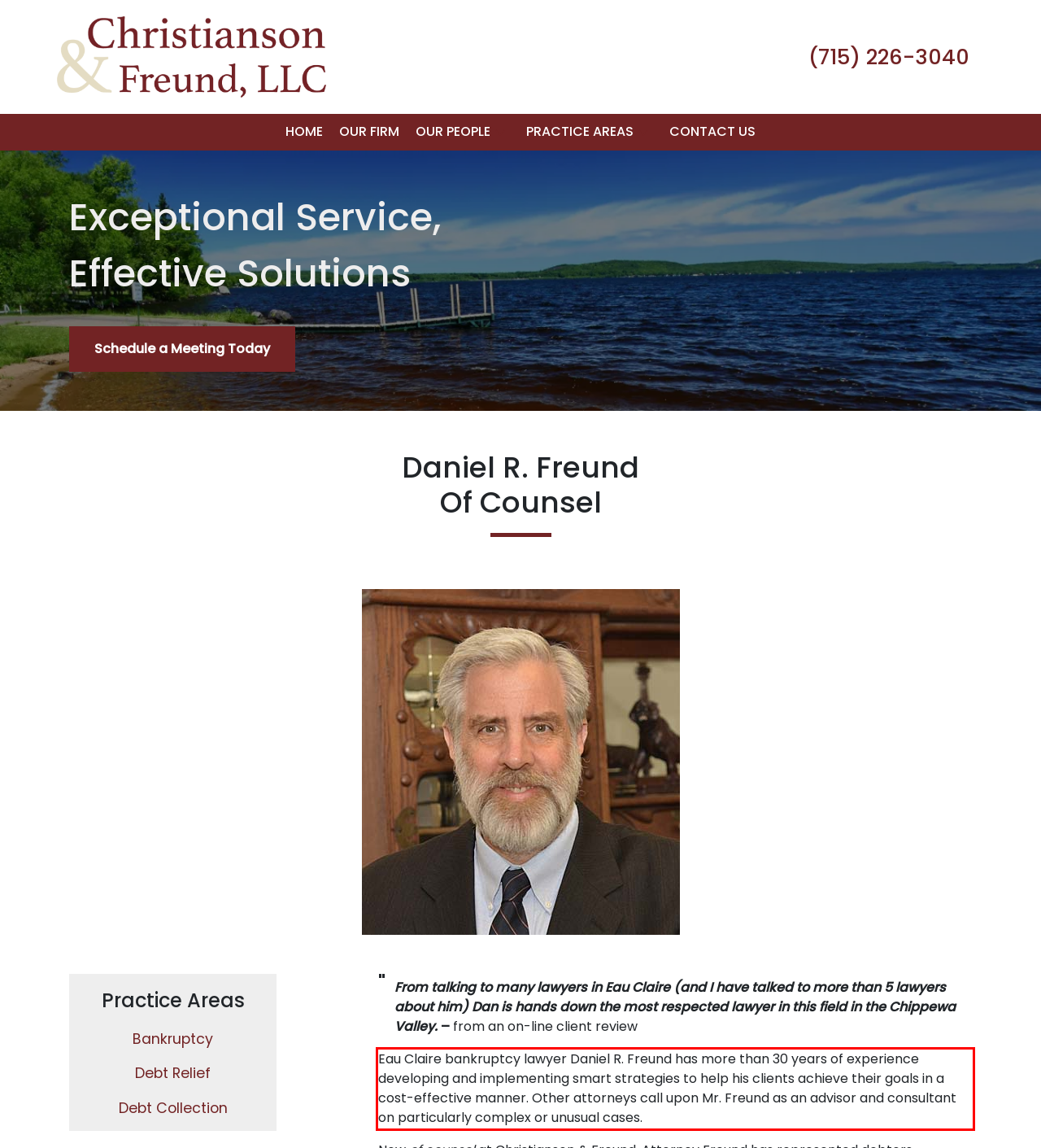Please identify and extract the text from the UI element that is surrounded by a red bounding box in the provided webpage screenshot.

Eau Claire bankruptcy lawyer Daniel R. Freund has more than 30 years of experience developing and implementing smart strategies to help his clients achieve their goals in a cost-effective manner. Other attorneys call upon Mr. Freund as an advisor and consultant on particularly complex or unusual cases.